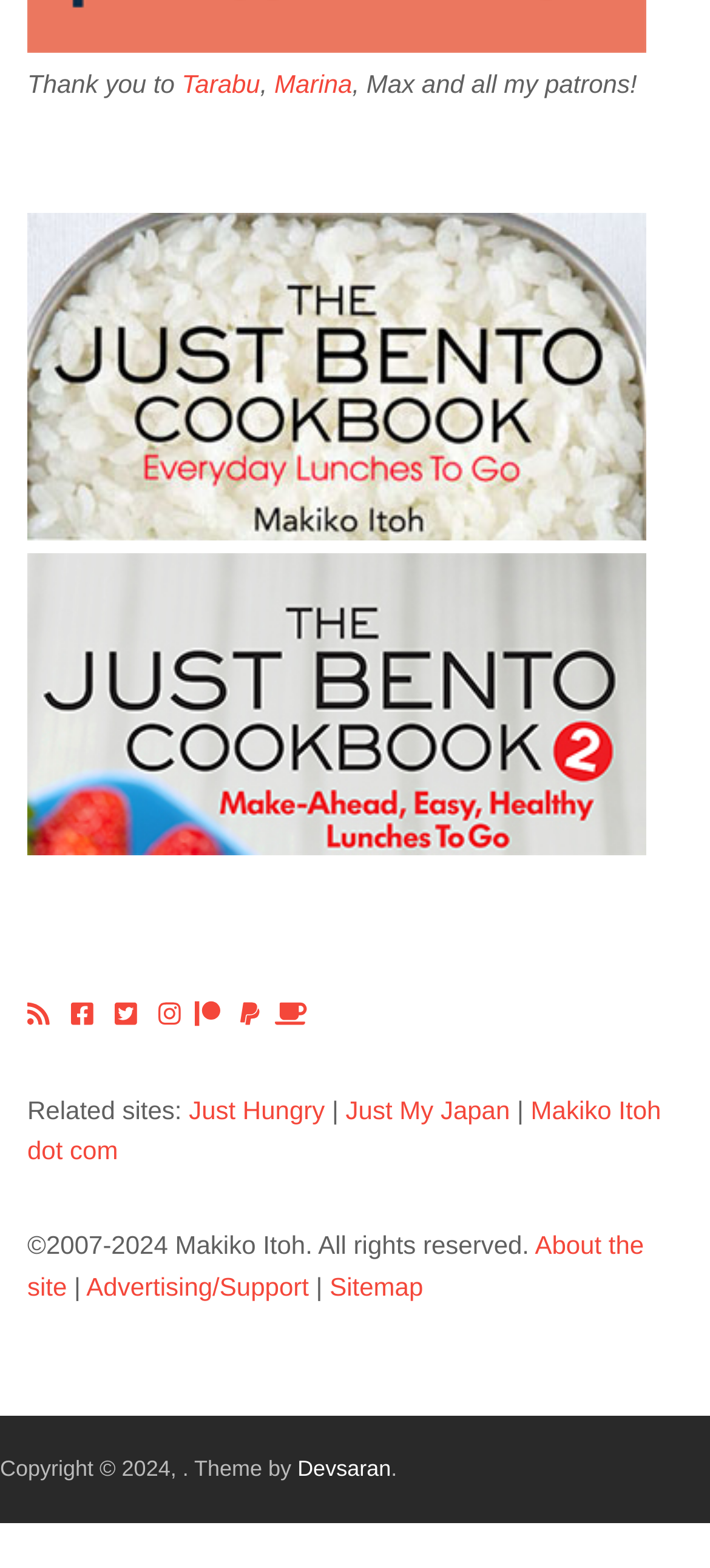Highlight the bounding box coordinates of the element that should be clicked to carry out the following instruction: "Click the Patreon button". The coordinates must be given as four float numbers ranging from 0 to 1, i.e., [left, top, right, bottom].

[0.038, 0.018, 0.91, 0.037]